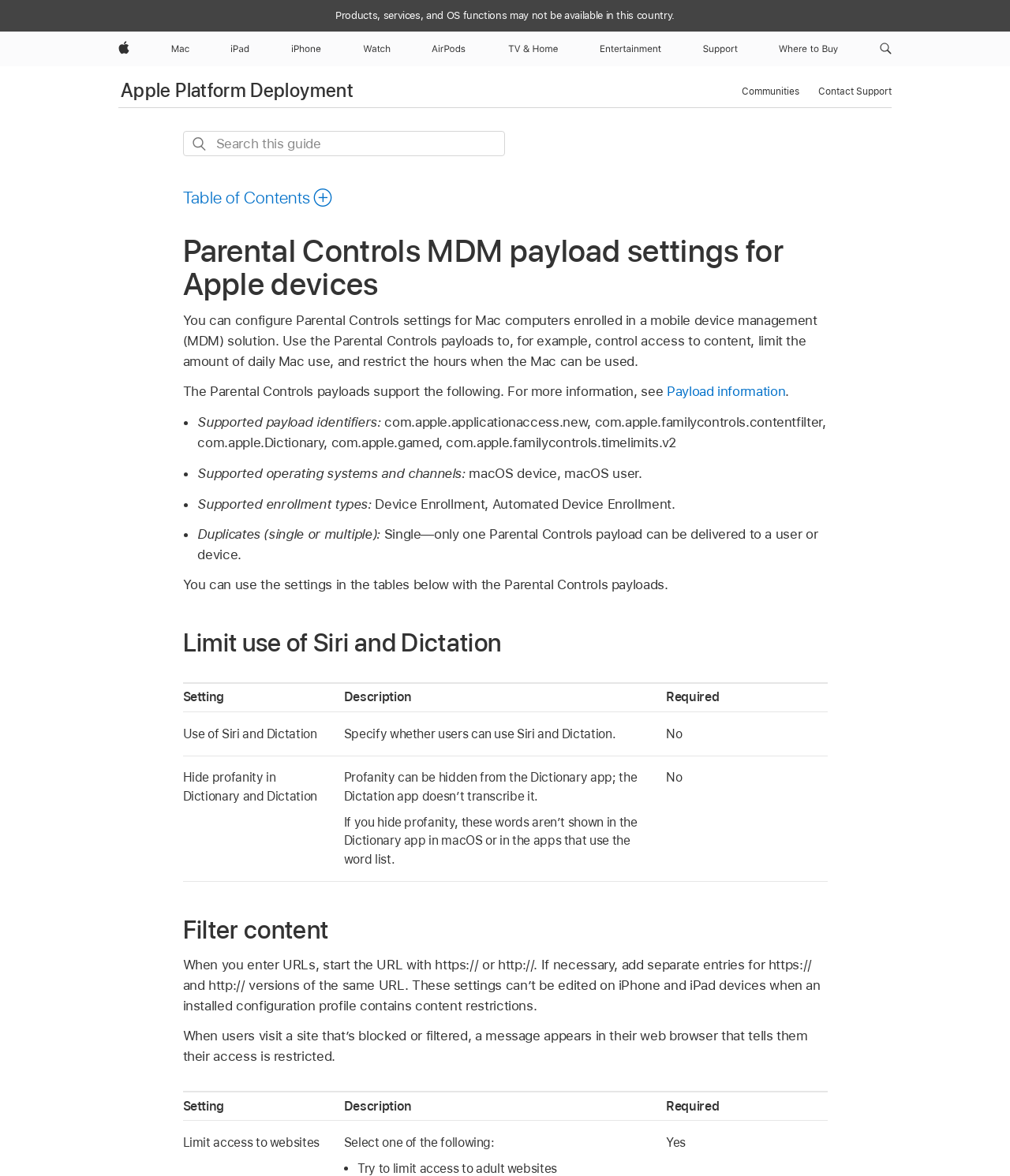What is the 'Limit use of Siri and Dictation' section about?
Answer the question with a single word or phrase by looking at the picture.

Configuring Siri and Dictation use